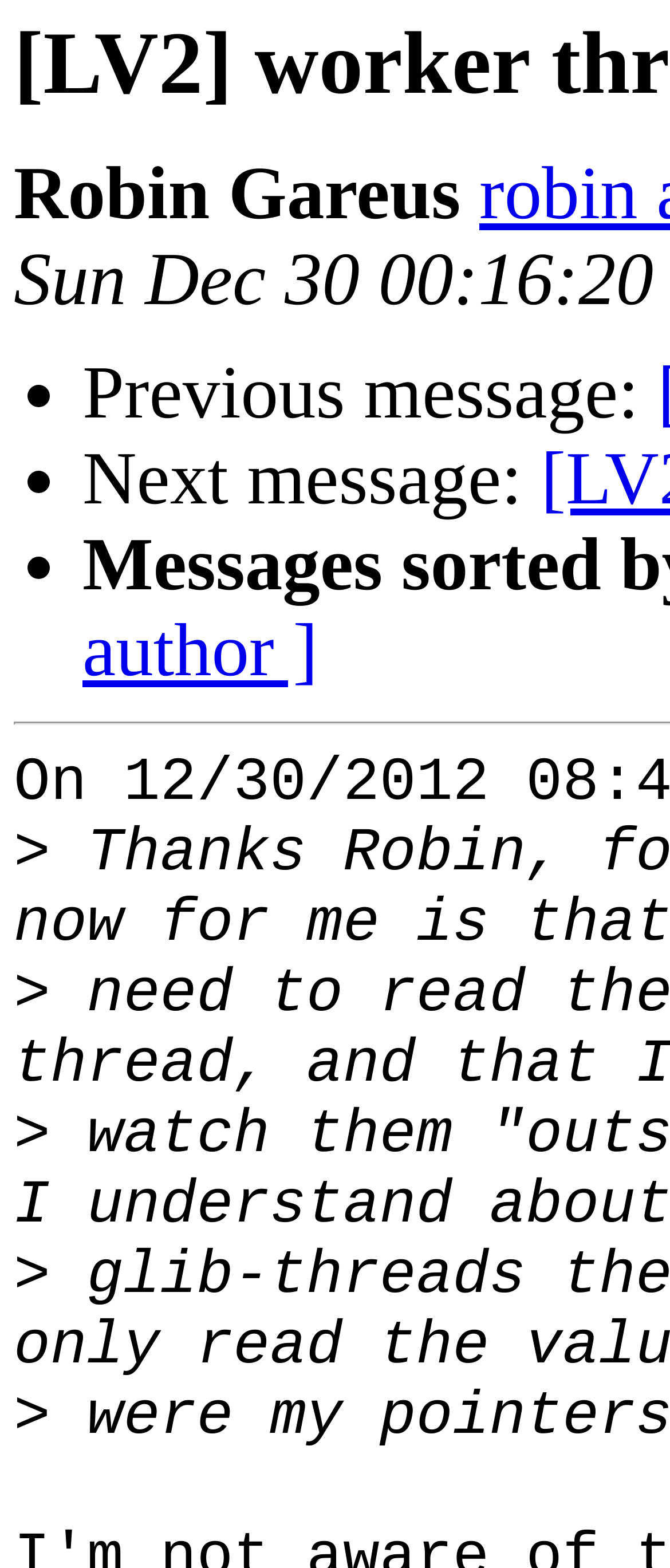Answer the question with a brief word or phrase:
What is the author's name?

Robin Gareus